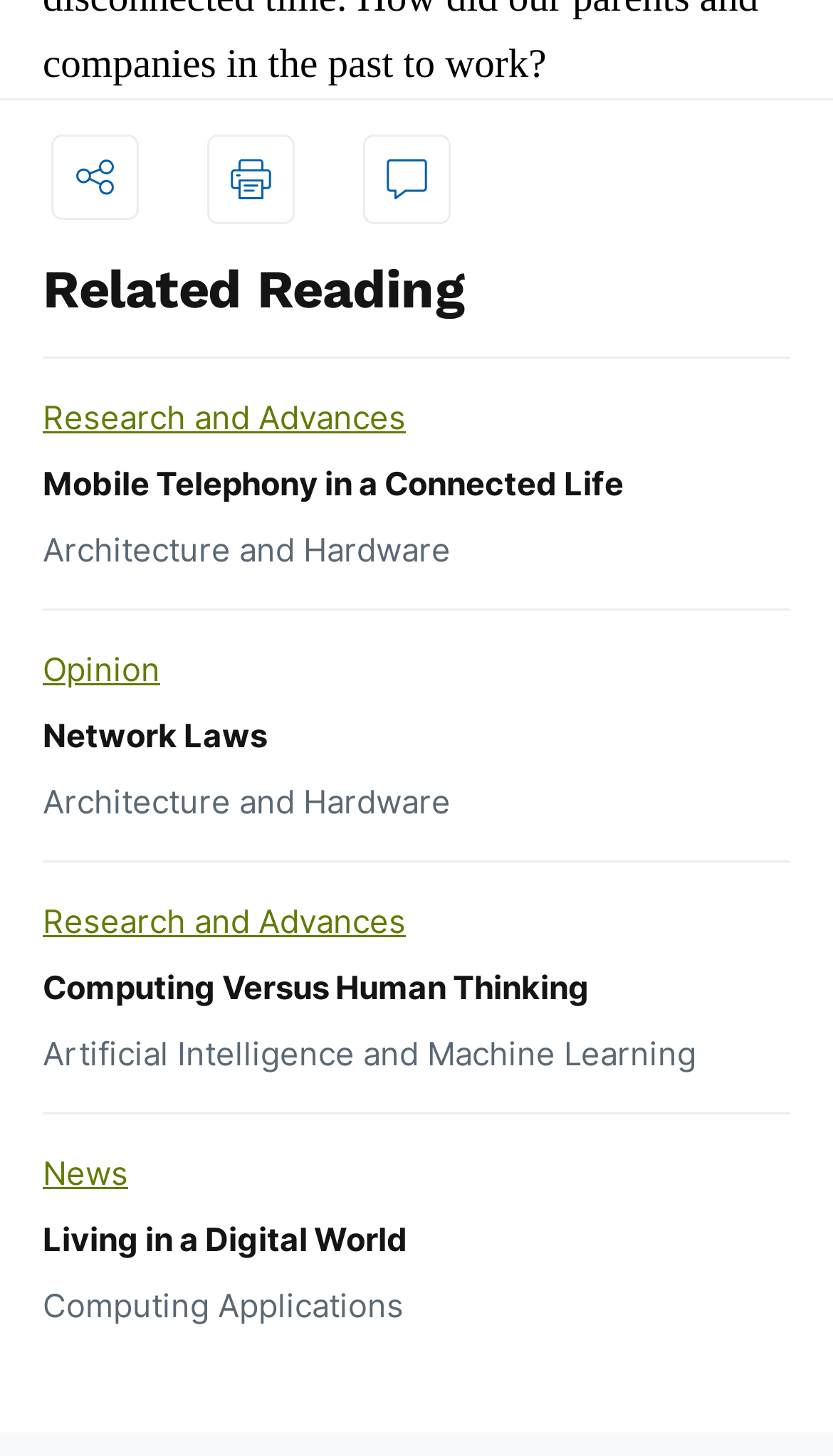Given the element description, predict the bounding box coordinates in the format (top-left x, top-left y, bottom-right x, bottom-right y). Make sure all values are between 0 and 1. Here is the element description: Computing Applications

[0.051, 0.883, 0.485, 0.911]